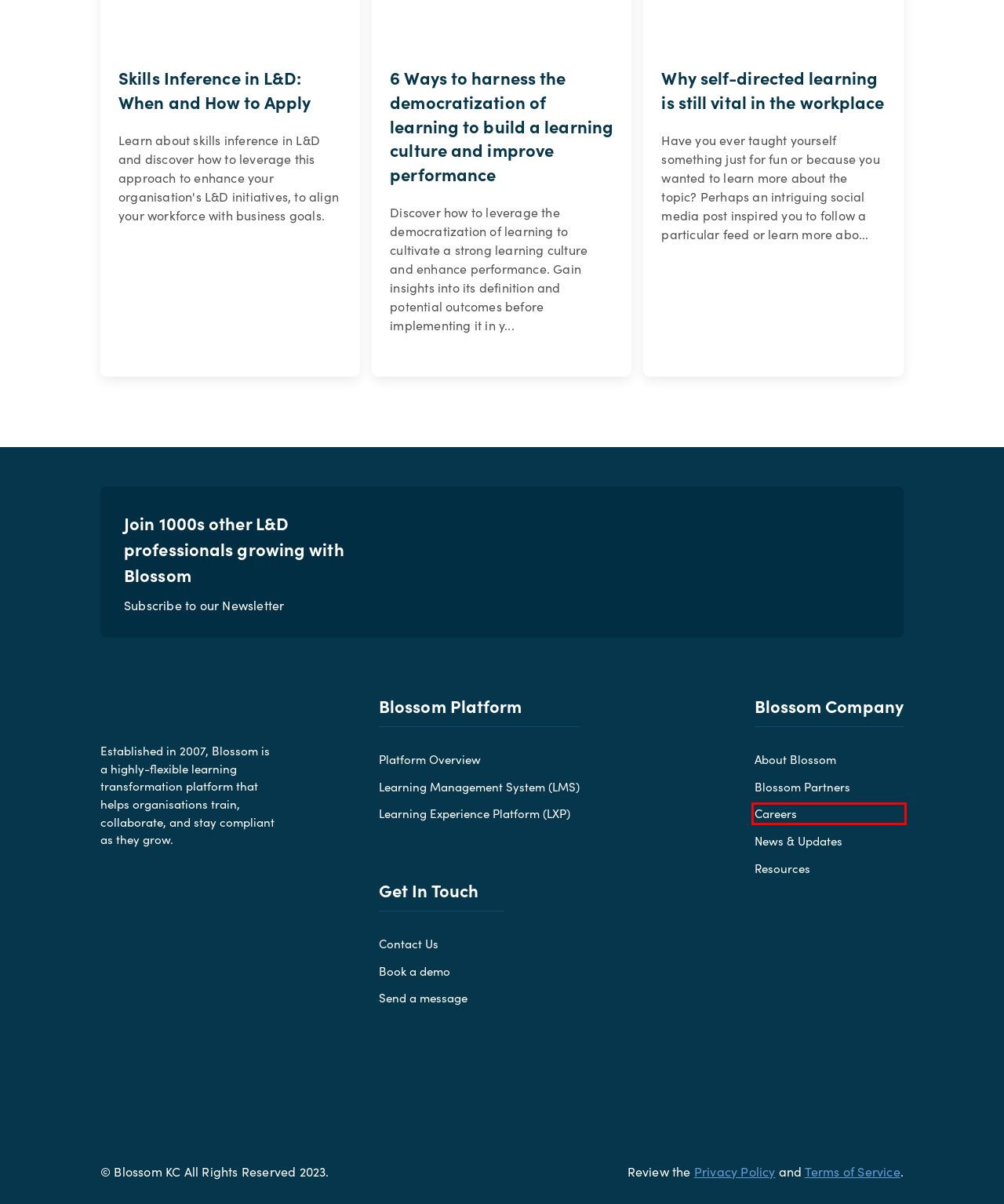You are provided with a screenshot of a webpage that includes a red rectangle bounding box. Please choose the most appropriate webpage description that matches the new webpage after clicking the element within the red bounding box. Here are the candidates:
A. Careers at Blossom | We’re Growing, Globally. Join Us!
B. Blossom Blog - Blossom
C. Blossom Partners | Platform Implementation & Support Network
D. Get in Touch | Blossom Contact Details & Office Locations
E. Privacy Policy - Blossom
F. Best Learning Management System (LMS) UK by Blossom
G. Enterprise Learning Experience Platform (LXP) Alternative - Blossom
H. Terms of Service - Blossom

A